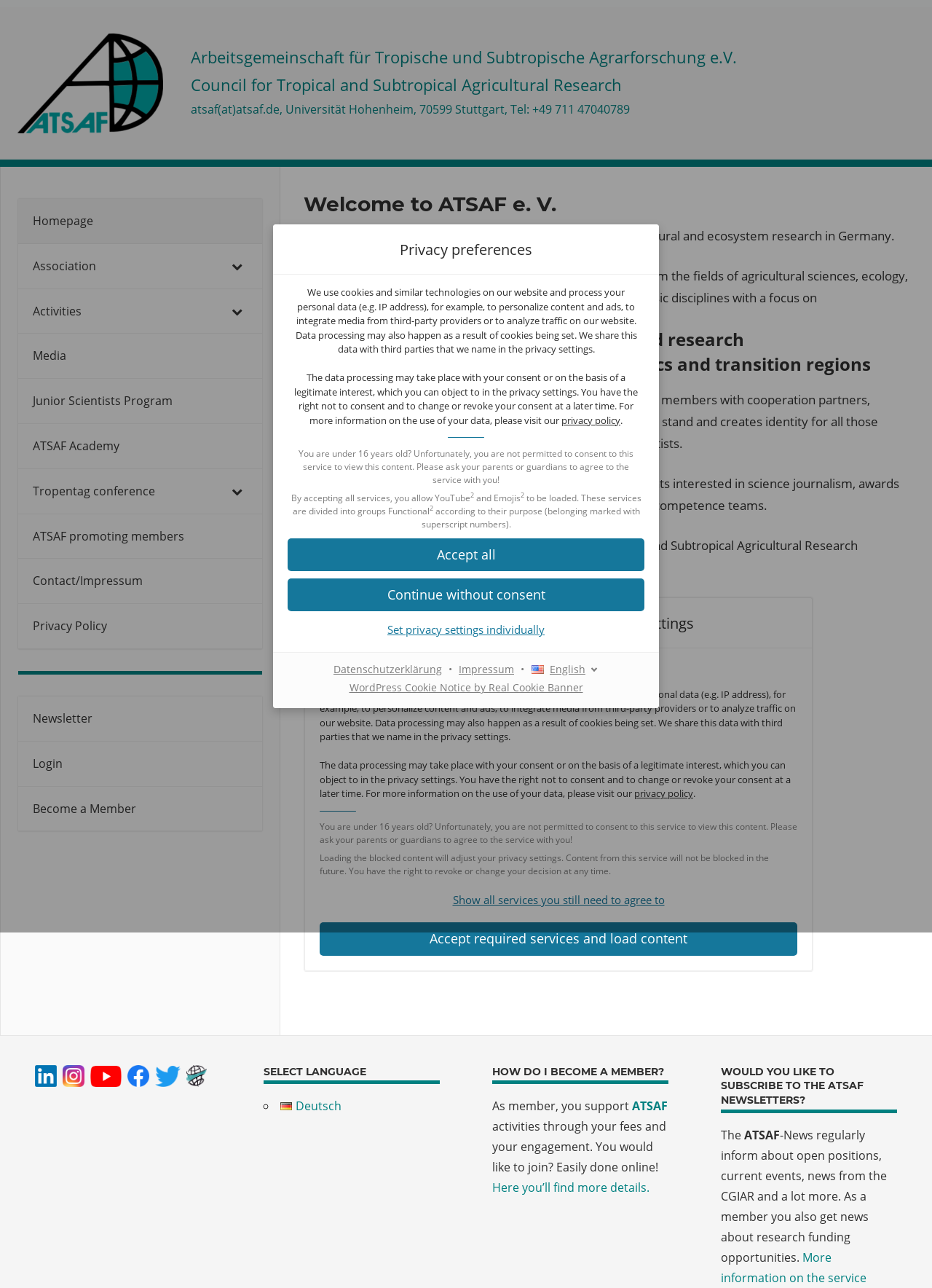Determine the bounding box coordinates for the clickable element required to fulfill the instruction: "Change language to English". Provide the coordinates as four float numbers between 0 and 1, i.e., [left, top, right, bottom].

[0.57, 0.513, 0.642, 0.527]